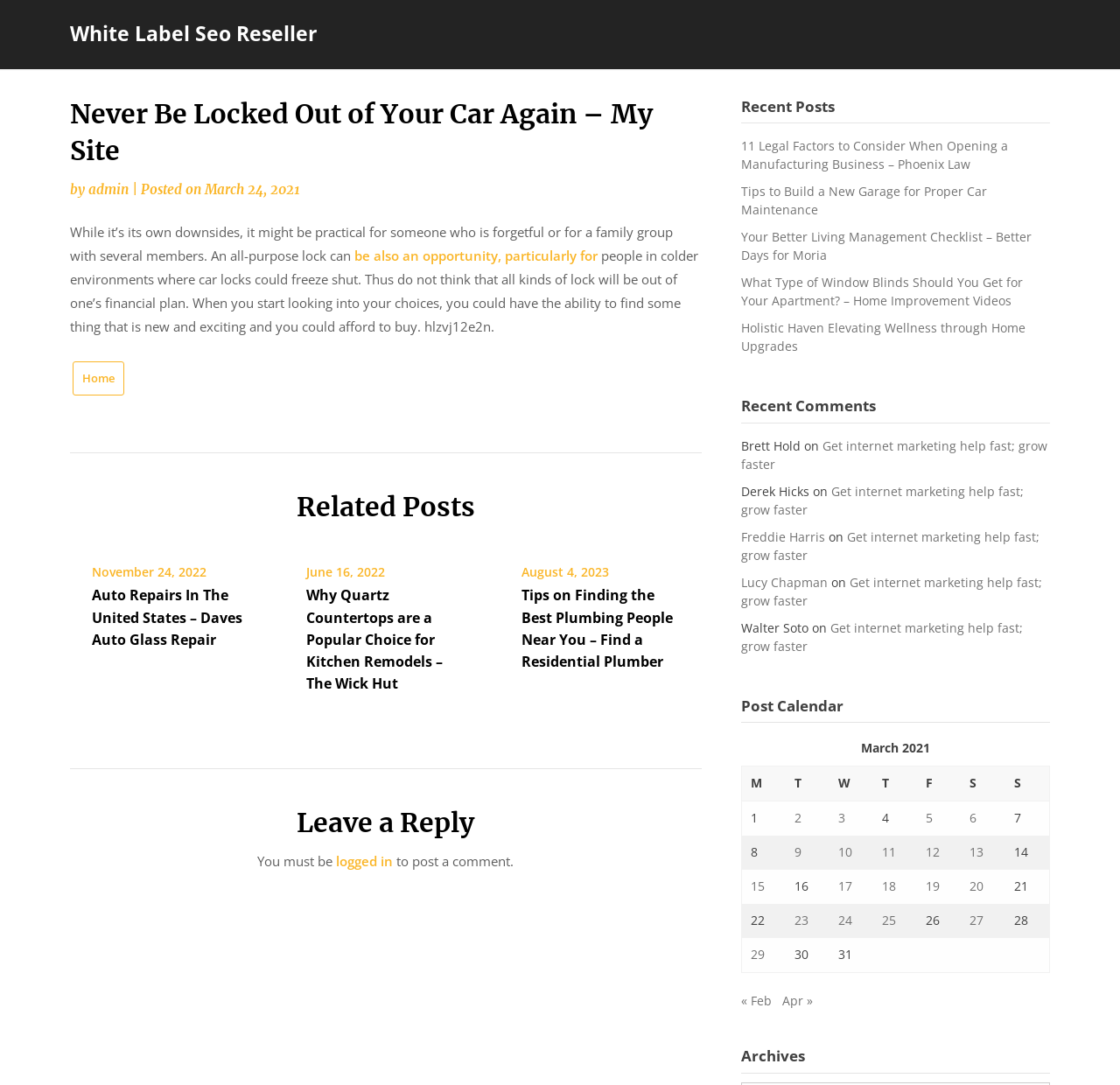From the image, can you give a detailed response to the question below:
What is the date of the first related post?

The first related post has a date of November 24, 2022, which is mentioned in the post's title and date section.